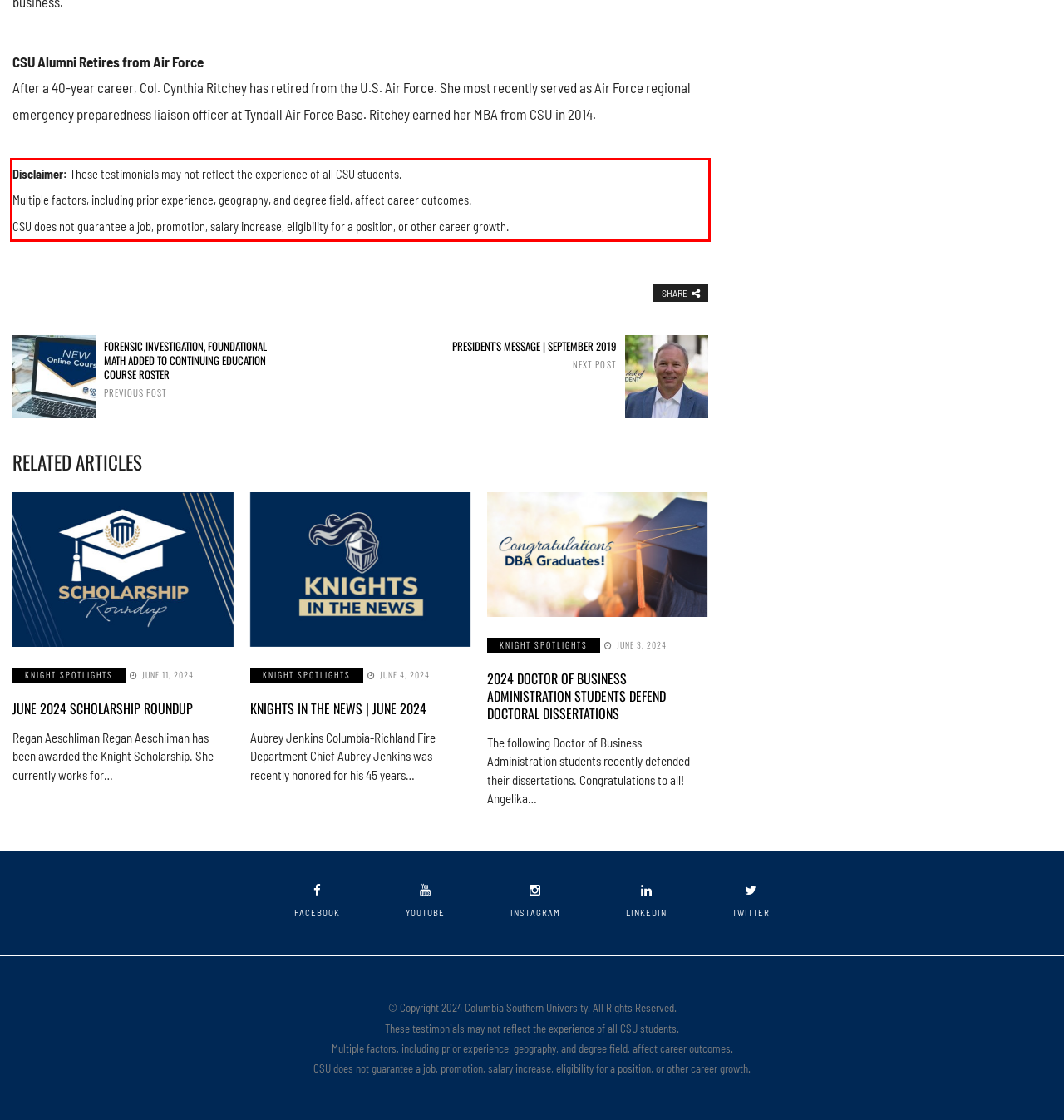With the provided screenshot of a webpage, locate the red bounding box and perform OCR to extract the text content inside it.

Disclaimer: These testimonials may not reflect the experience of all CSU students. Multiple factors, including prior experience, geography, and degree field, affect career outcomes. CSU does not guarantee a job, promotion, salary increase, eligibility for a position, or other career growth.